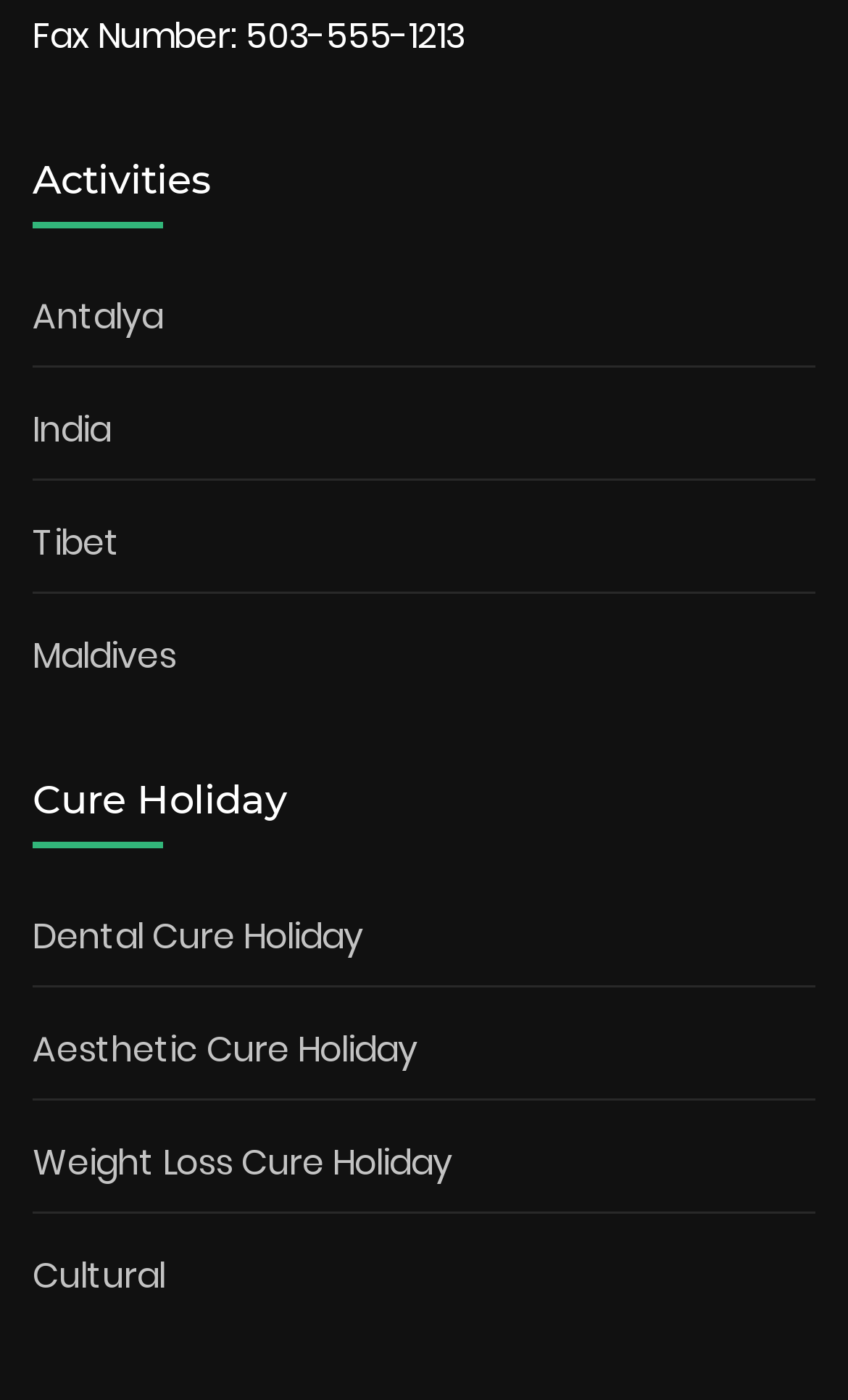Please specify the bounding box coordinates of the element that should be clicked to execute the given instruction: 'Learn about Chalmers ODR'. Ensure the coordinates are four float numbers between 0 and 1, expressed as [left, top, right, bottom].

None